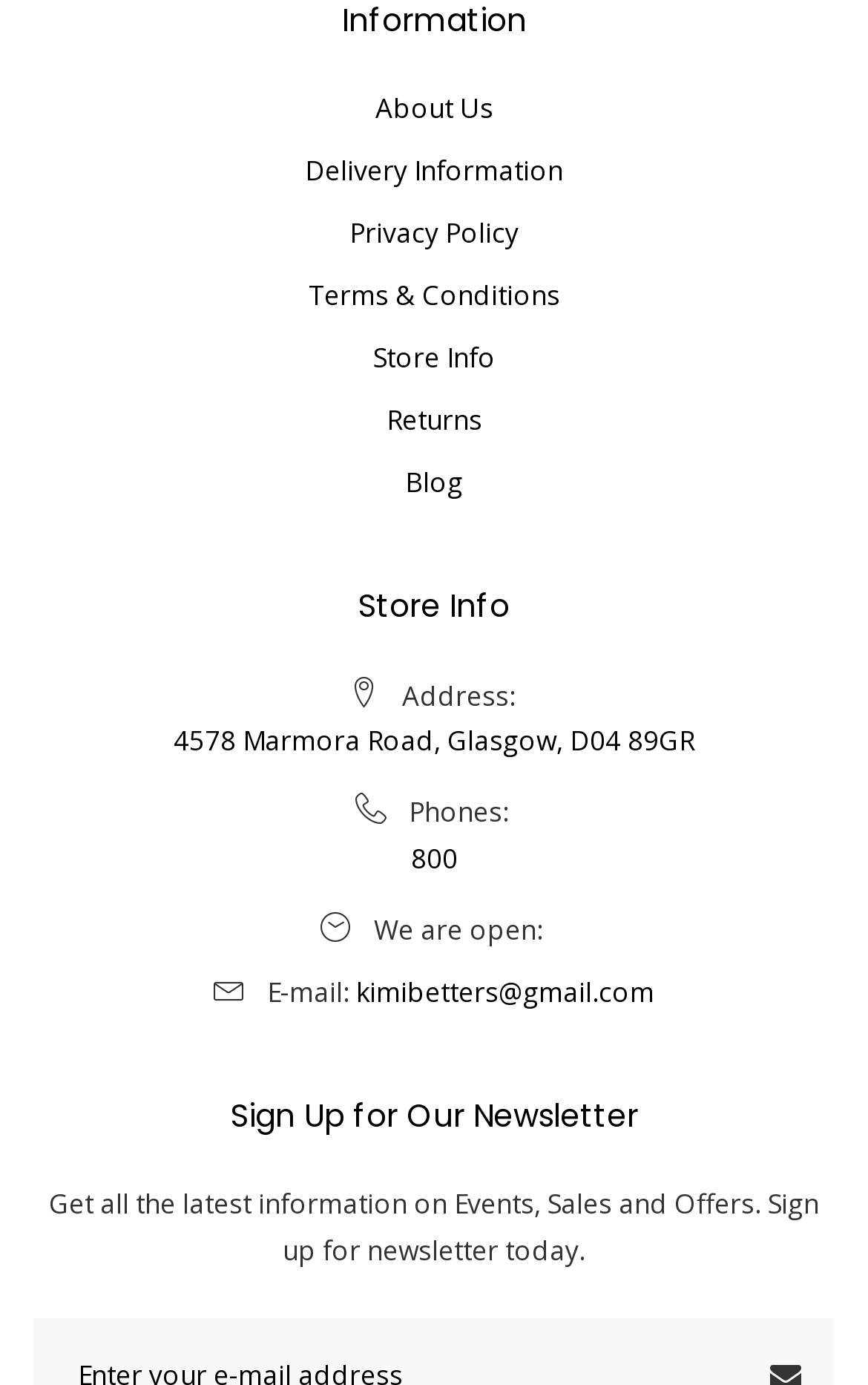Given the following UI element description: "AMERICAN RELIGIOUS SITES", find the bounding box coordinates in the webpage screenshot.

None